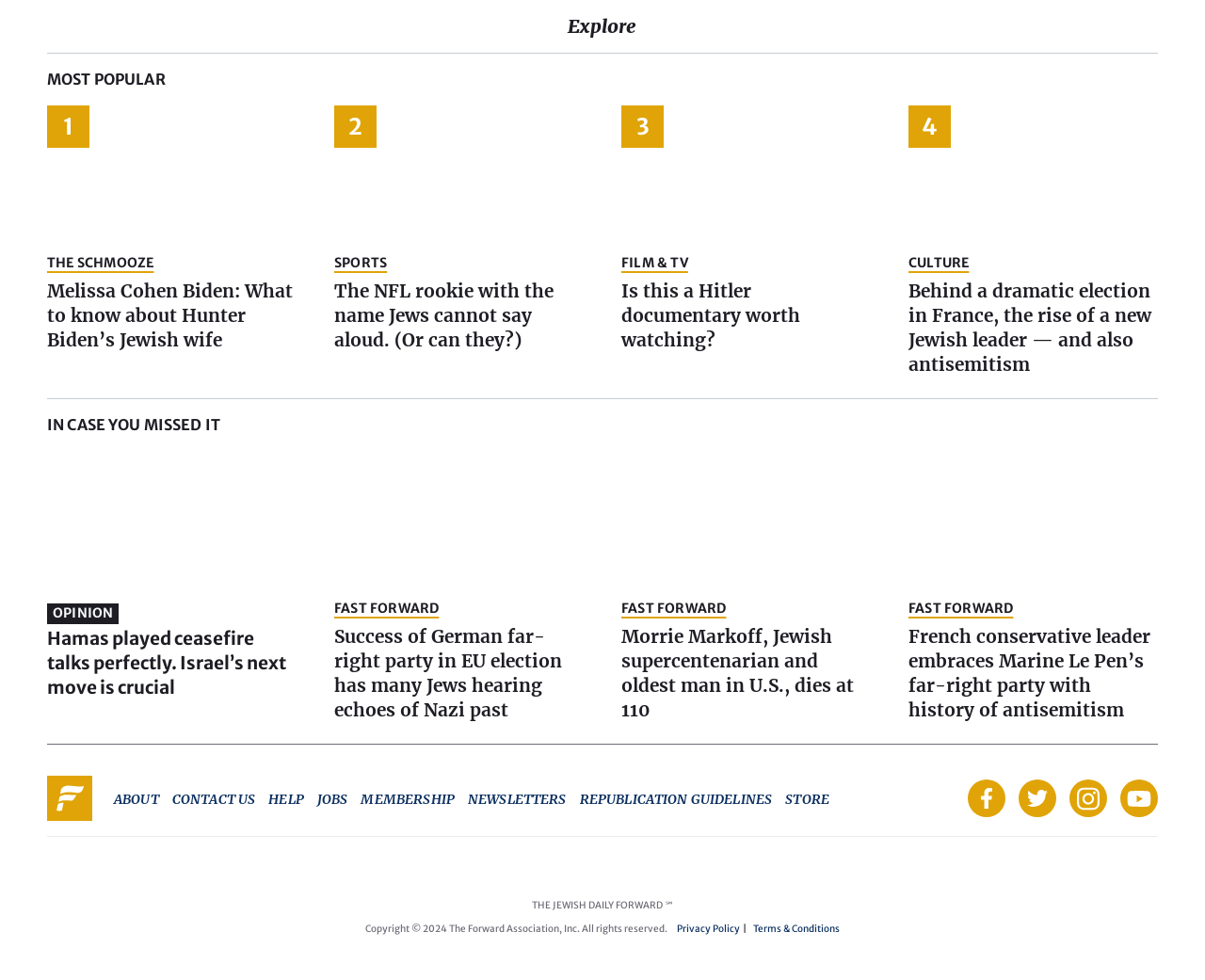Determine the bounding box coordinates for the UI element described. Format the coordinates as (top-left x, top-left y, bottom-right x, bottom-right y) and ensure all values are between 0 and 1. Element description: Privacy Policy

[0.562, 0.942, 0.614, 0.954]